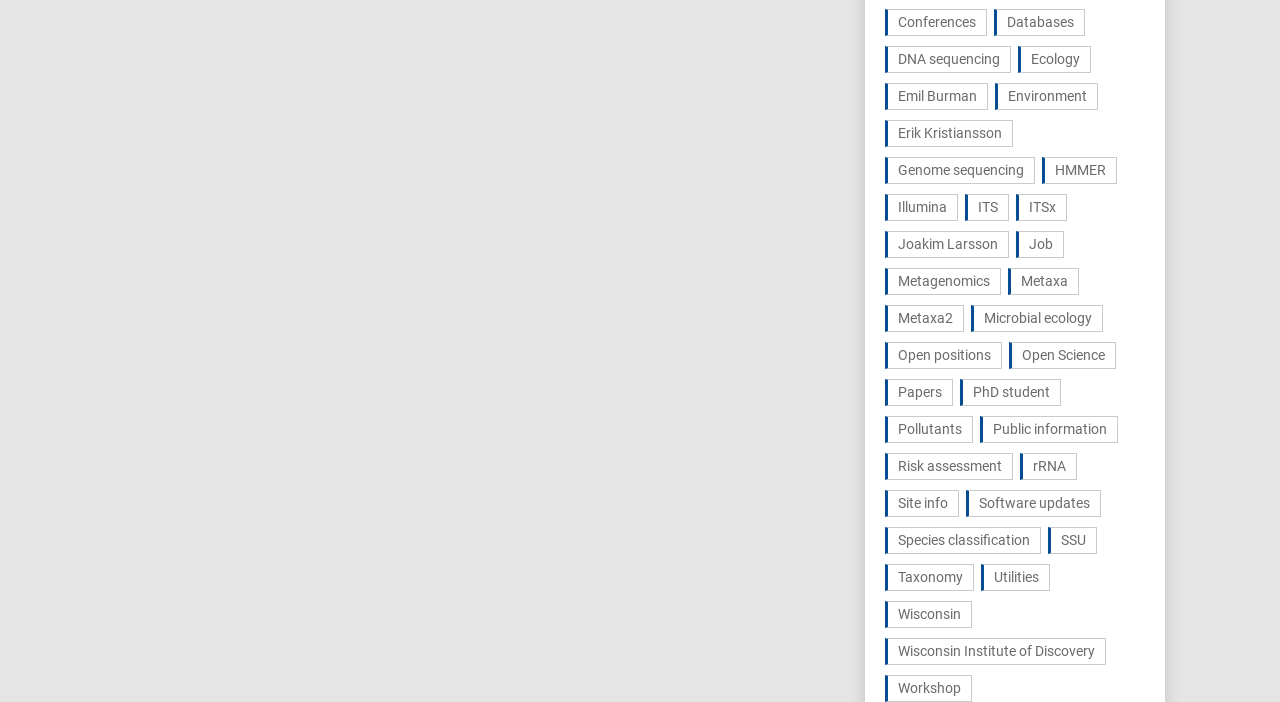Kindly determine the bounding box coordinates for the area that needs to be clicked to execute this instruction: "Learn about Metagenomics".

[0.691, 0.382, 0.782, 0.42]